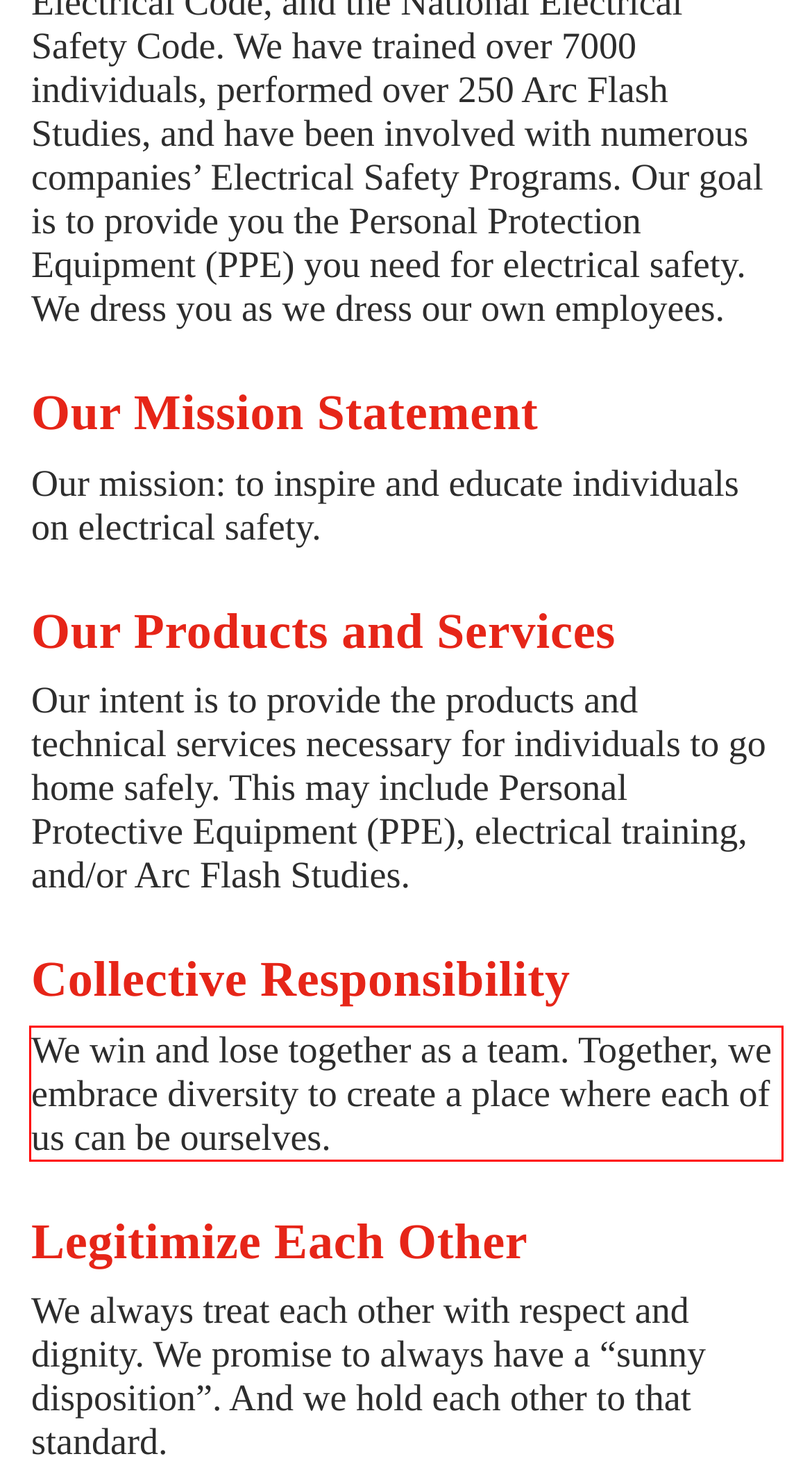You are presented with a screenshot containing a red rectangle. Extract the text found inside this red bounding box.

We win and lose together as a team. Together, we embrace diversity to create a place where each of us can be ourselves.